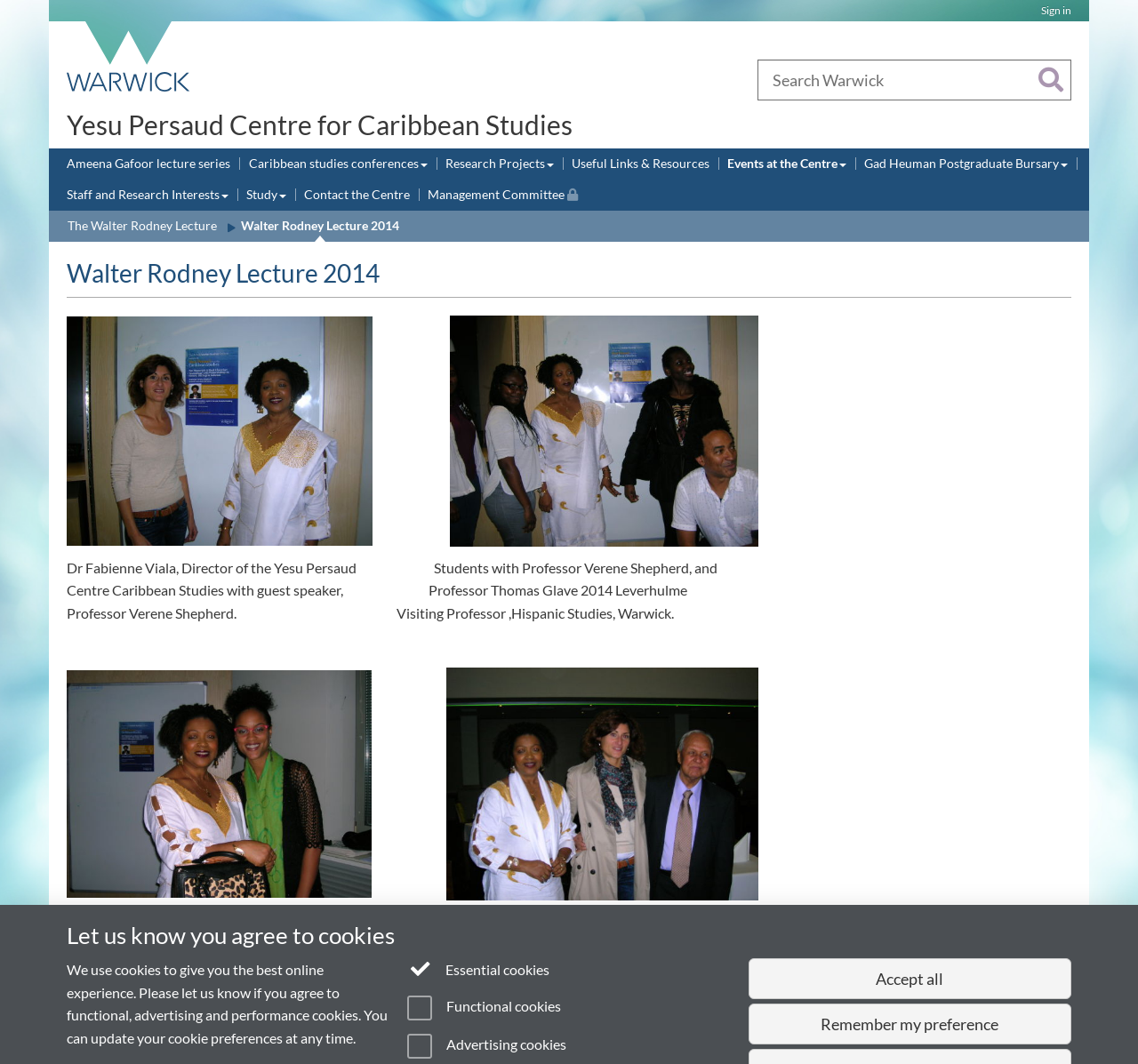What is the relationship between Dr Fabienne Viala and the Yesu Persaud Centre?
Answer the question with as much detail as possible.

Based on the image captions and text descriptions, it appears that Dr Fabienne Viala is the Director of the Yesu Persaud Centre for Caribbean Studies. This is evident from the caption 'Dr Fabienne Viala, Director of the Yesu Persaud Centre for Caribbean Studies with guest speaker, Professor Verene Shepherd.'